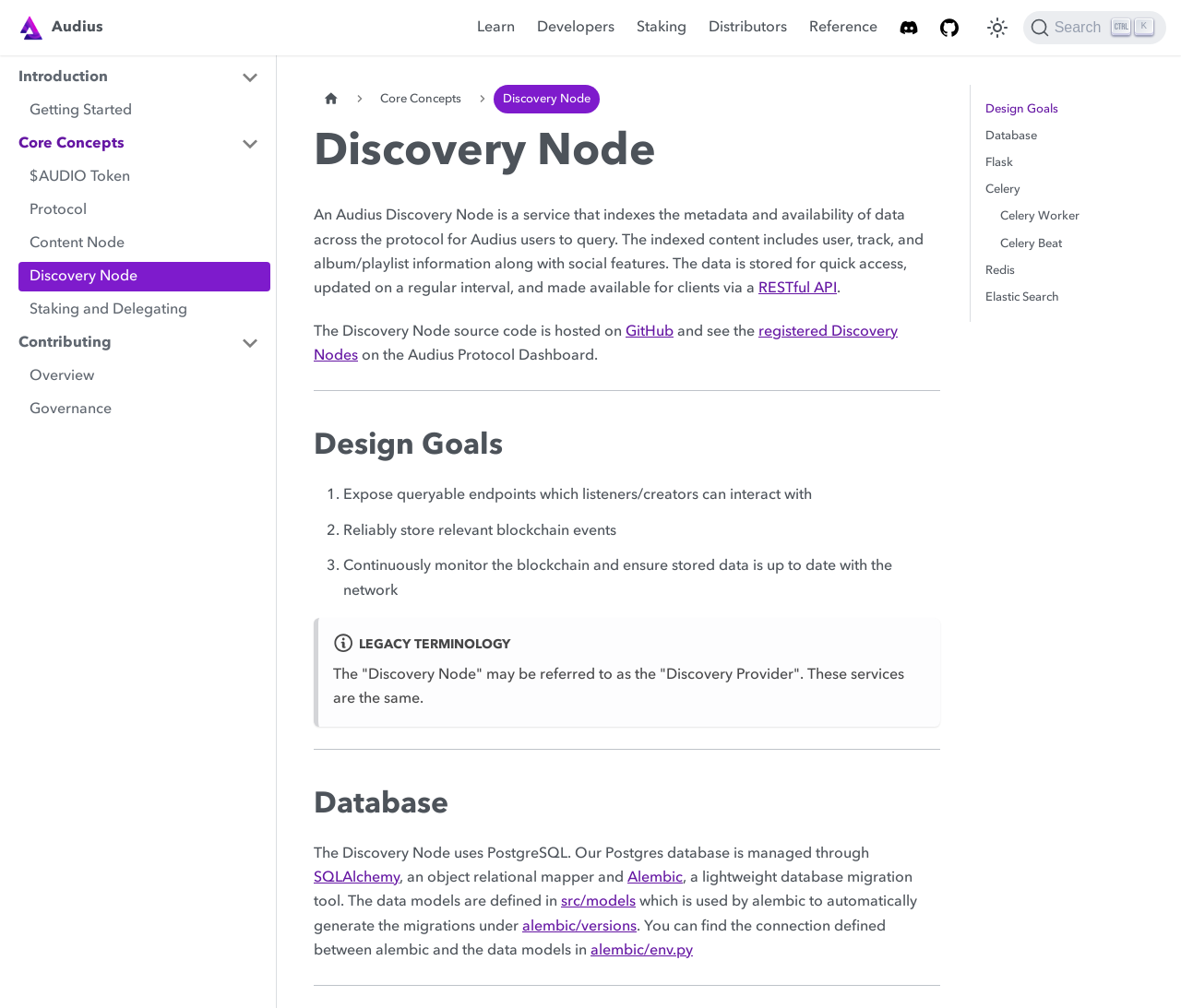Answer the question in one word or a short phrase:
What is the name of the API used by the Discovery Node?

RESTful API